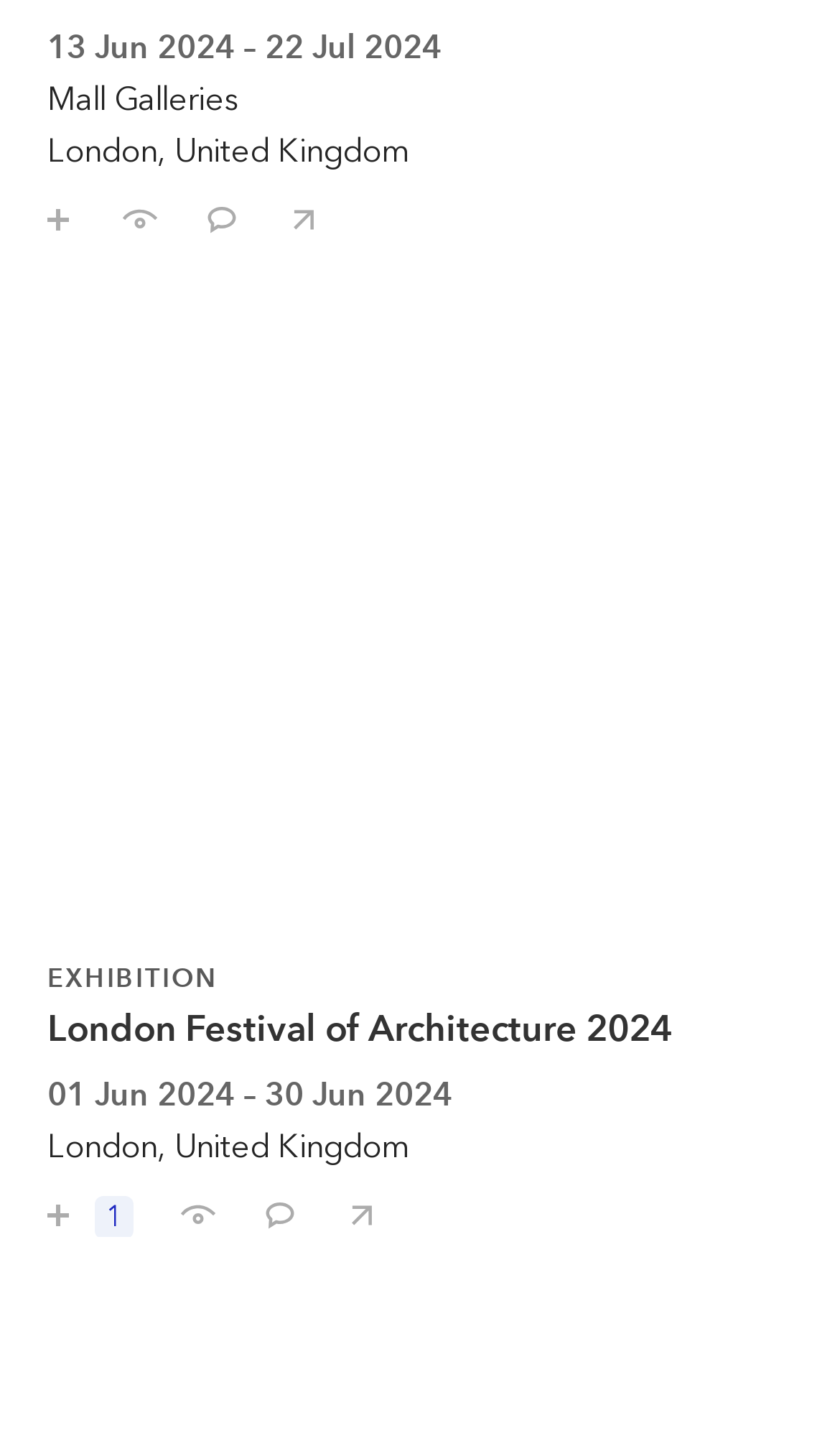Please specify the bounding box coordinates in the format (top-left x, top-left y, bottom-right x, bottom-right y), with values ranging from 0 to 1. Identify the bounding box for the UI component described as follows: Share NEAC with your friends

[0.31, 0.122, 0.382, 0.166]